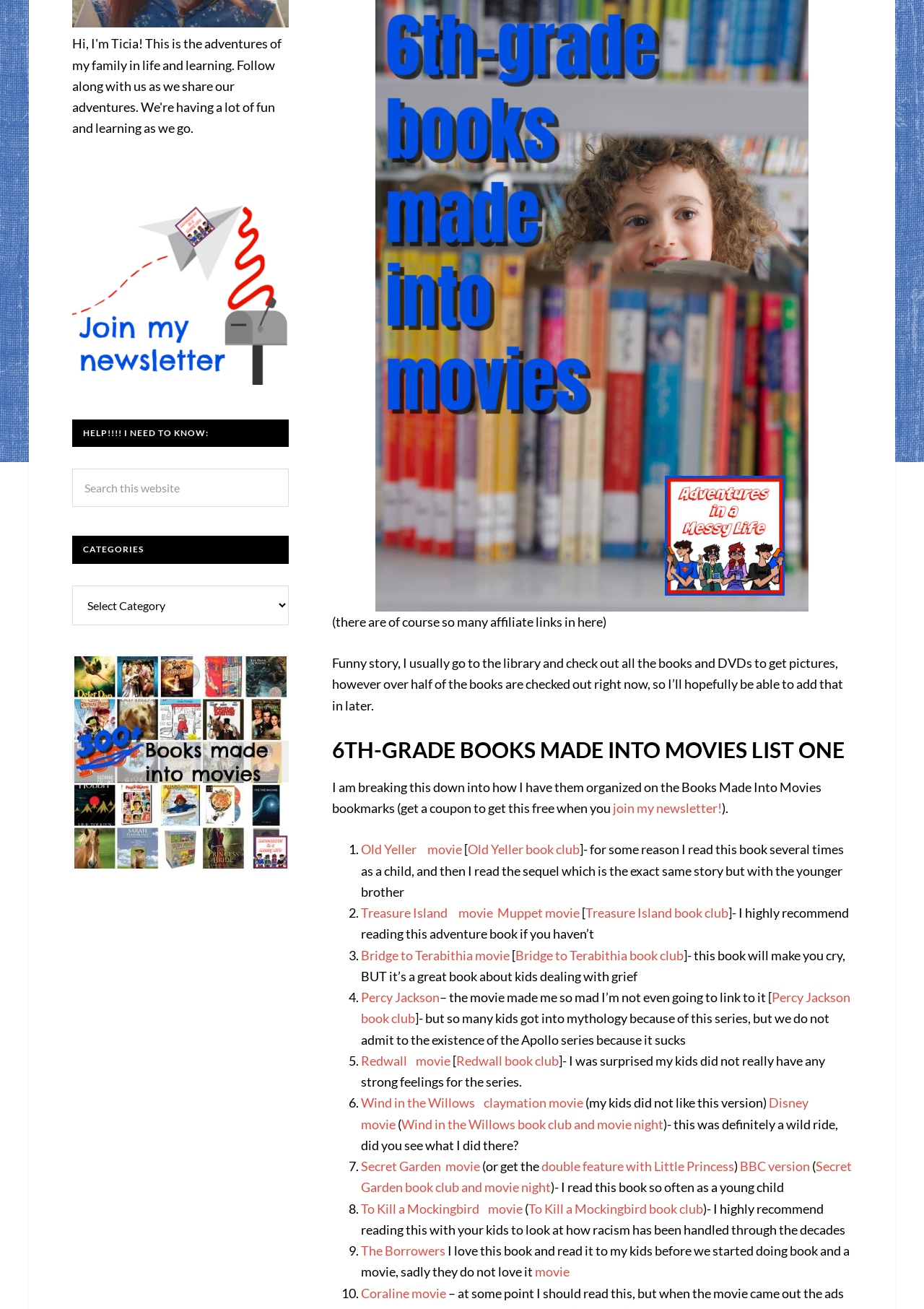Please specify the bounding box coordinates in the format (top-left x, top-left y, bottom-right x, bottom-right y), with values ranging from 0 to 1. Identify the bounding box for the UI component described as follows: alt="300 books made into movies"

[0.078, 0.655, 0.312, 0.667]